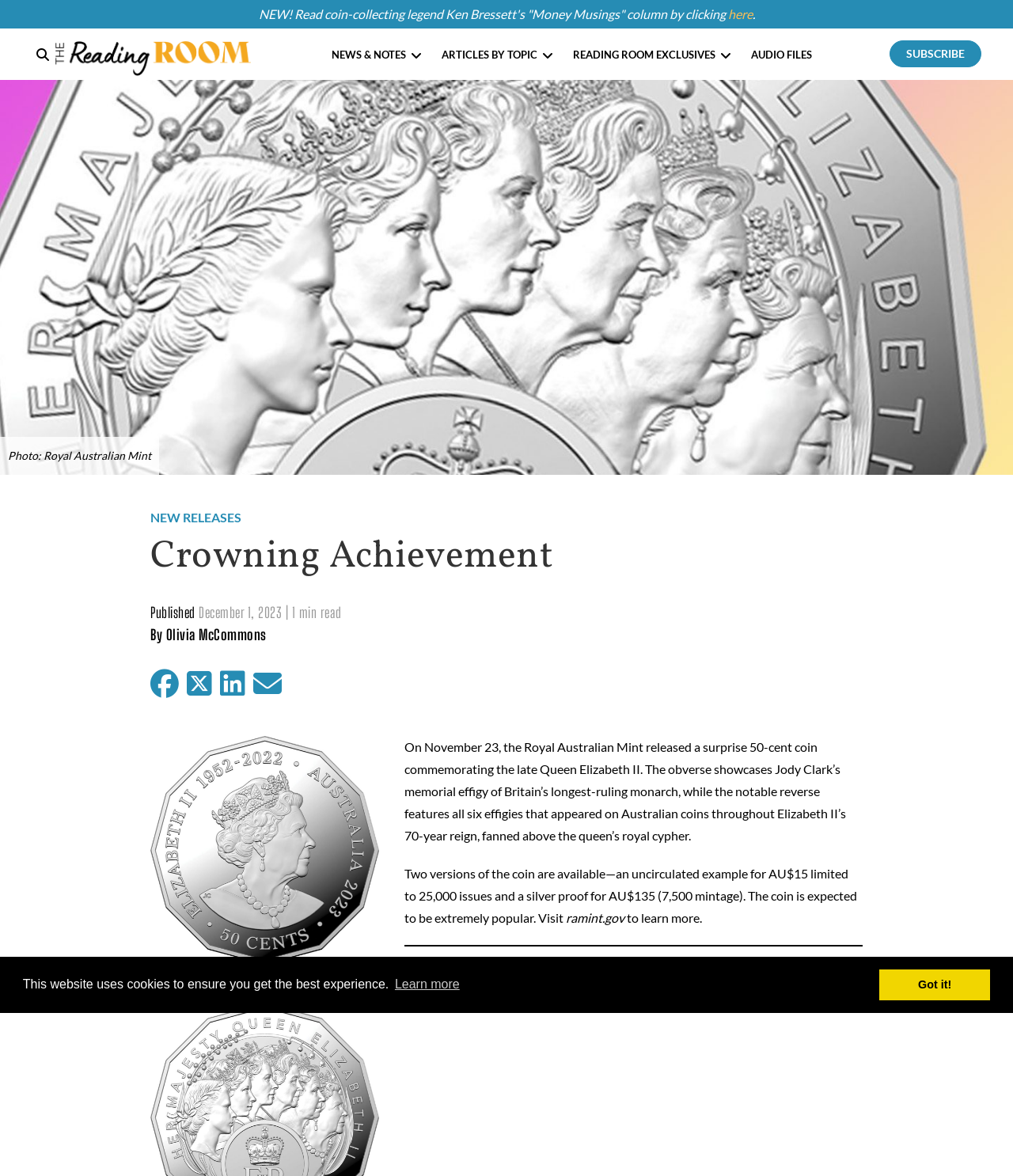Can you show the bounding box coordinates of the region to click on to complete the task described in the instruction: "Search for coins"?

[0.055, 0.036, 0.07, 0.056]